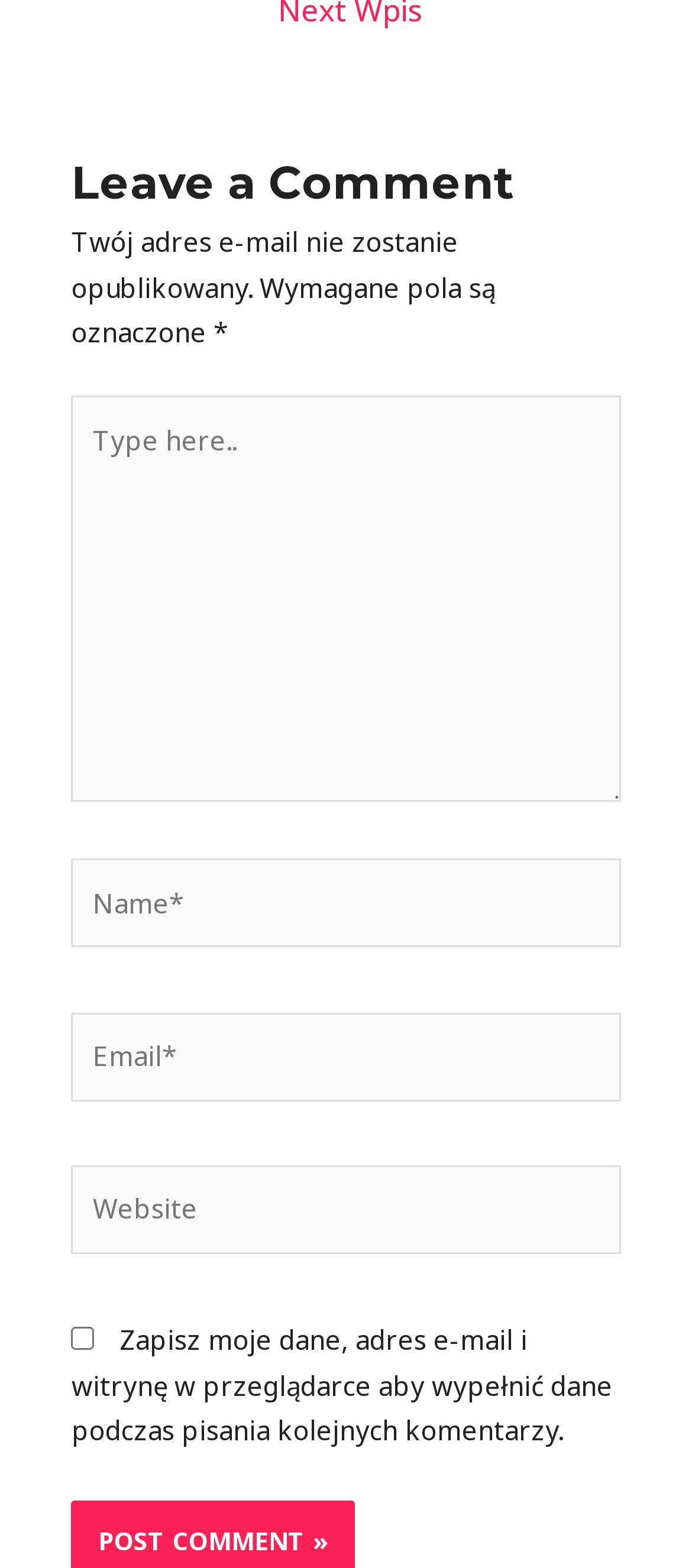What is the label of the first textbox?
Please craft a detailed and exhaustive response to the question.

The first textbox has a label 'Type here..' which is also the default text inside the textbox. This label is located above the textbox and is a prompt for the user to enter their comment.